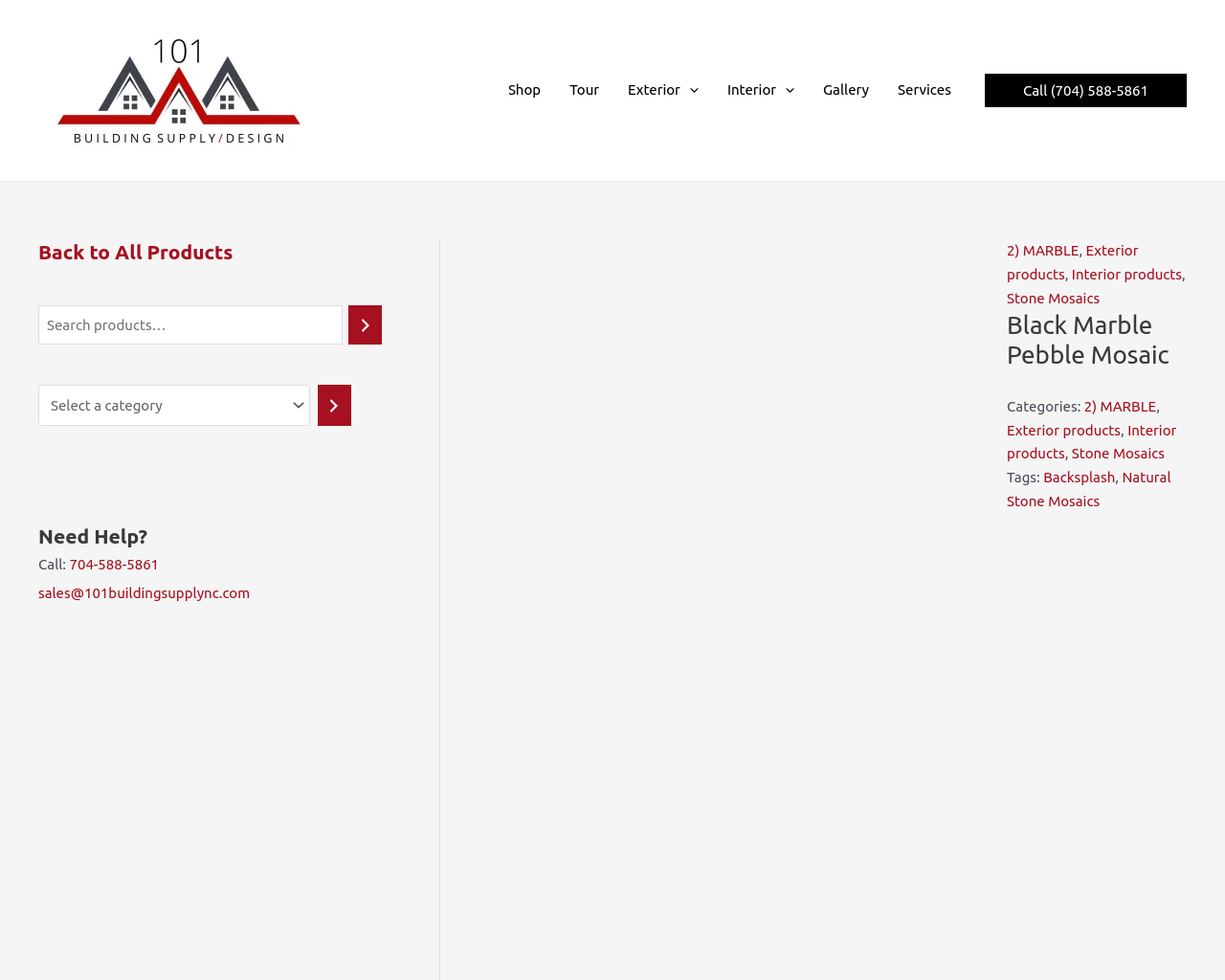Select the bounding box coordinates of the element I need to click to carry out the following instruction: "Call the phone number".

[0.804, 0.075, 0.969, 0.109]